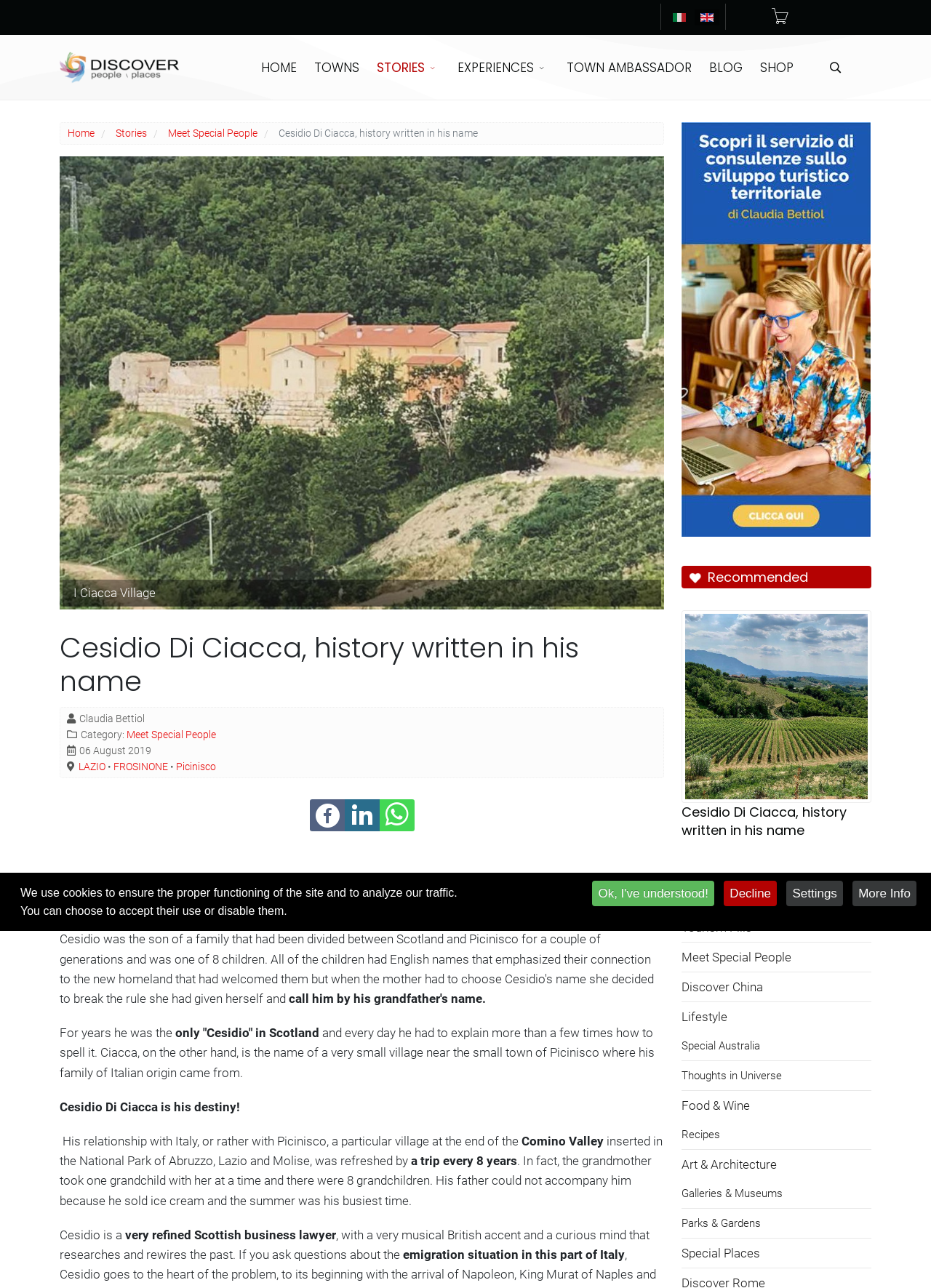Give a short answer using one word or phrase for the question:
What is the name of the national park mentioned on the webpage?

National Park of Abruzzo, Lazio and Molise